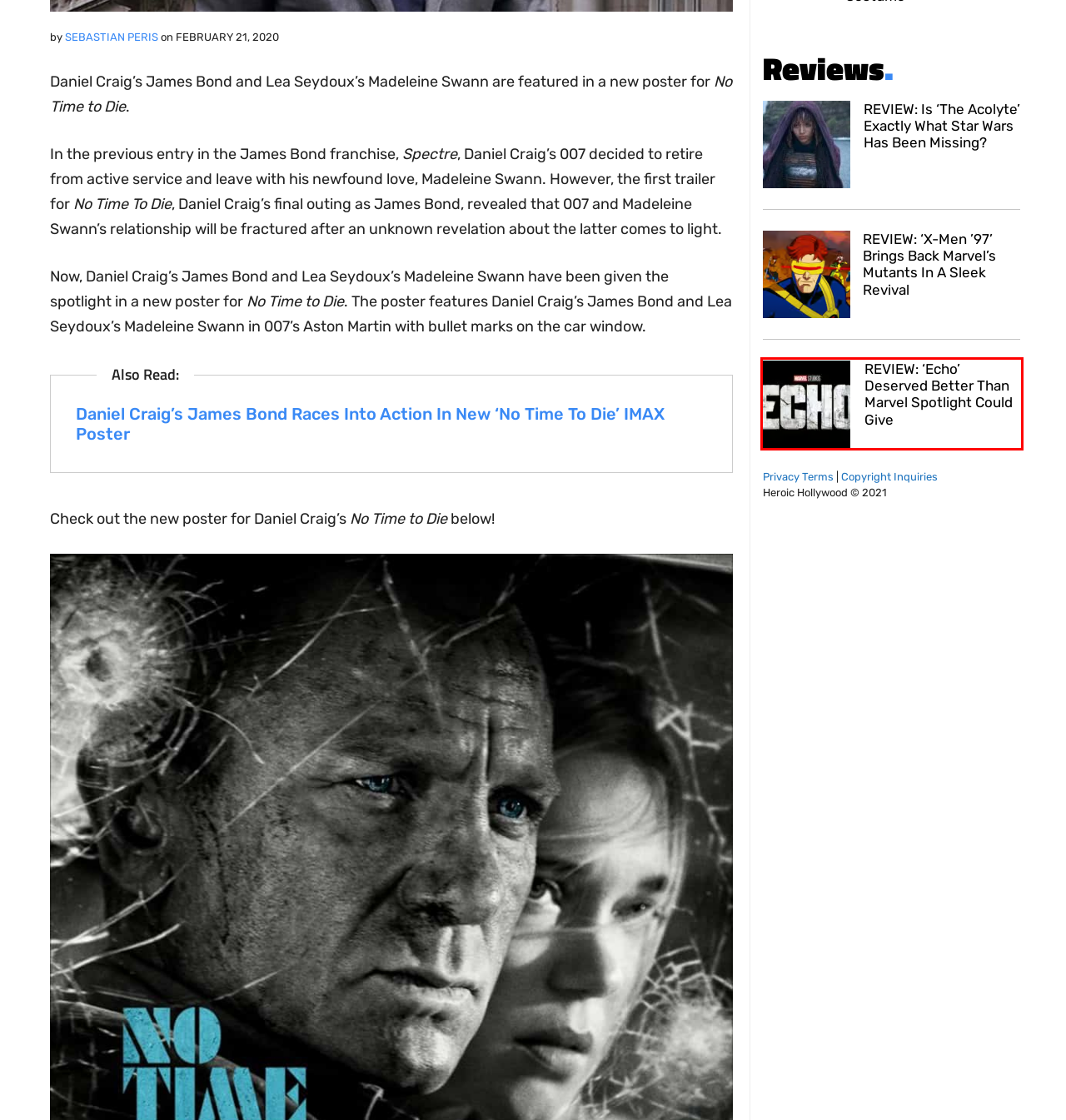Observe the screenshot of a webpage with a red bounding box around an element. Identify the webpage description that best fits the new page after the element inside the bounding box is clicked. The candidates are:
A. Daniel Craig’s James Bond Gets Spotlight On No Time To Die IMAX Poster - Heroic Hollywood
B. Privacy Policy - Heroic Hollywood
C. Copyright Inquiries - Heroic Hollywood
D. REVIEW: Is ‘The Acolyte’ Exactly What Star Wars Has Been Missing?
E. REVIEW: ‘X-Men ’97’ Brings Back Marvel’s Mutants In A Sleek Revival
F. Author: Sebastian Peris - Heroic Hollywood
G. Film & TV Reviews - Heroic Hollywood
H. REVIEW: ‘Echo’ Deserved Better Than Marvel Spotlight Could Give

H